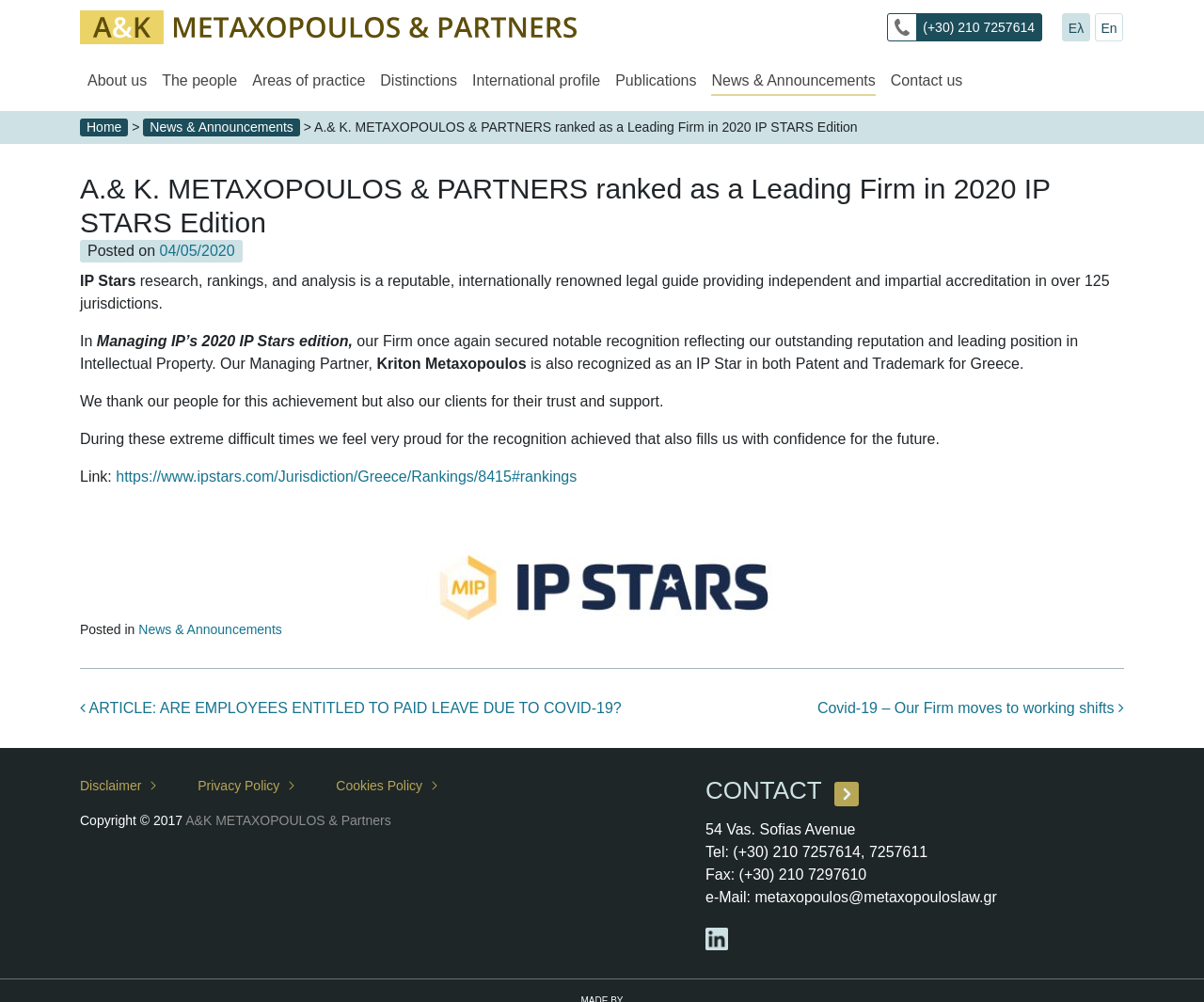Locate the bounding box coordinates of the area you need to click to fulfill this instruction: 'Click the 'Contact us' link'. The coordinates must be in the form of four float numbers ranging from 0 to 1: [left, top, right, bottom].

[0.733, 0.062, 0.806, 0.104]